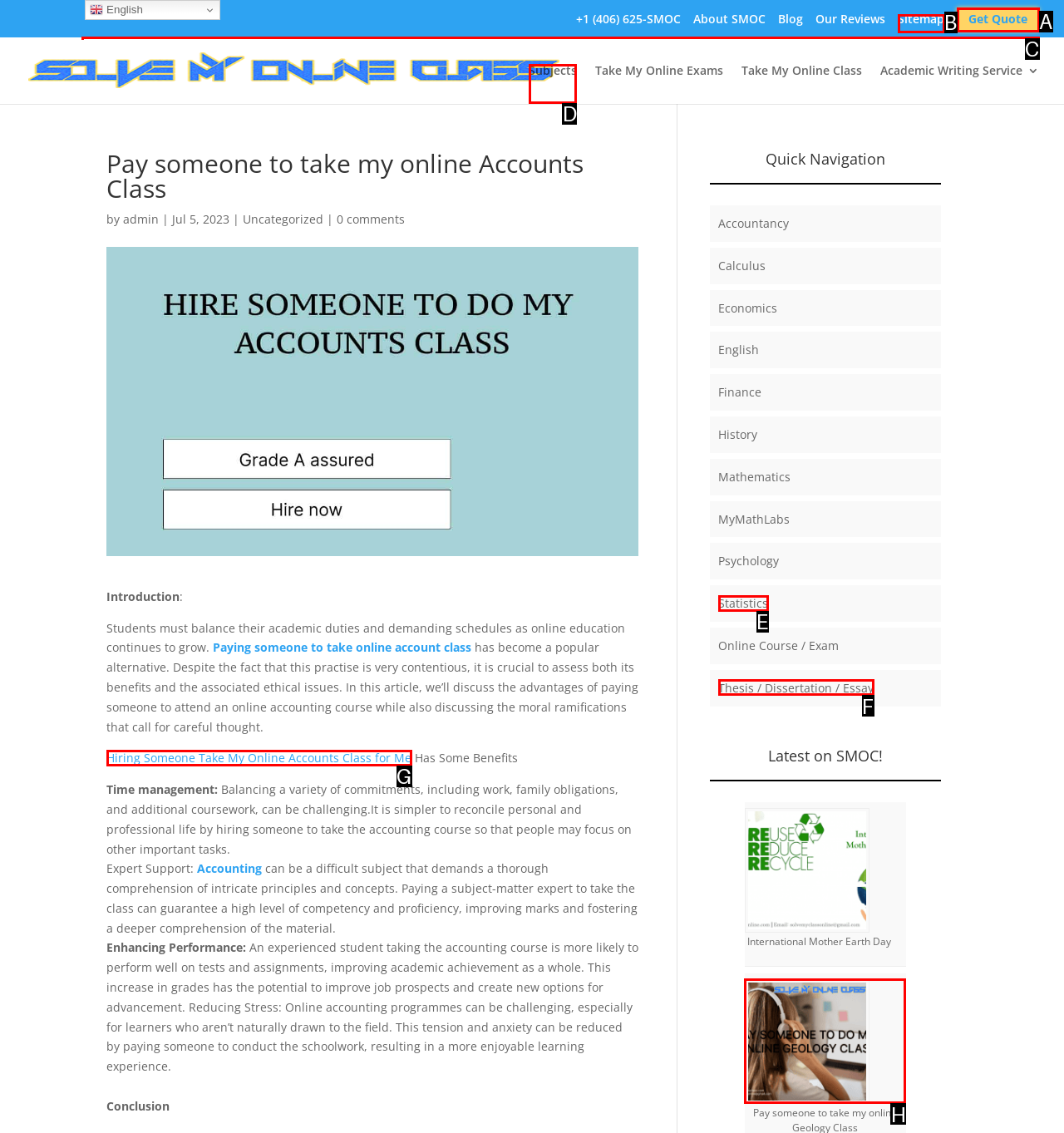From the given options, choose the one to complete the task: Click on 'Budgeting Tips'
Indicate the letter of the correct option.

None